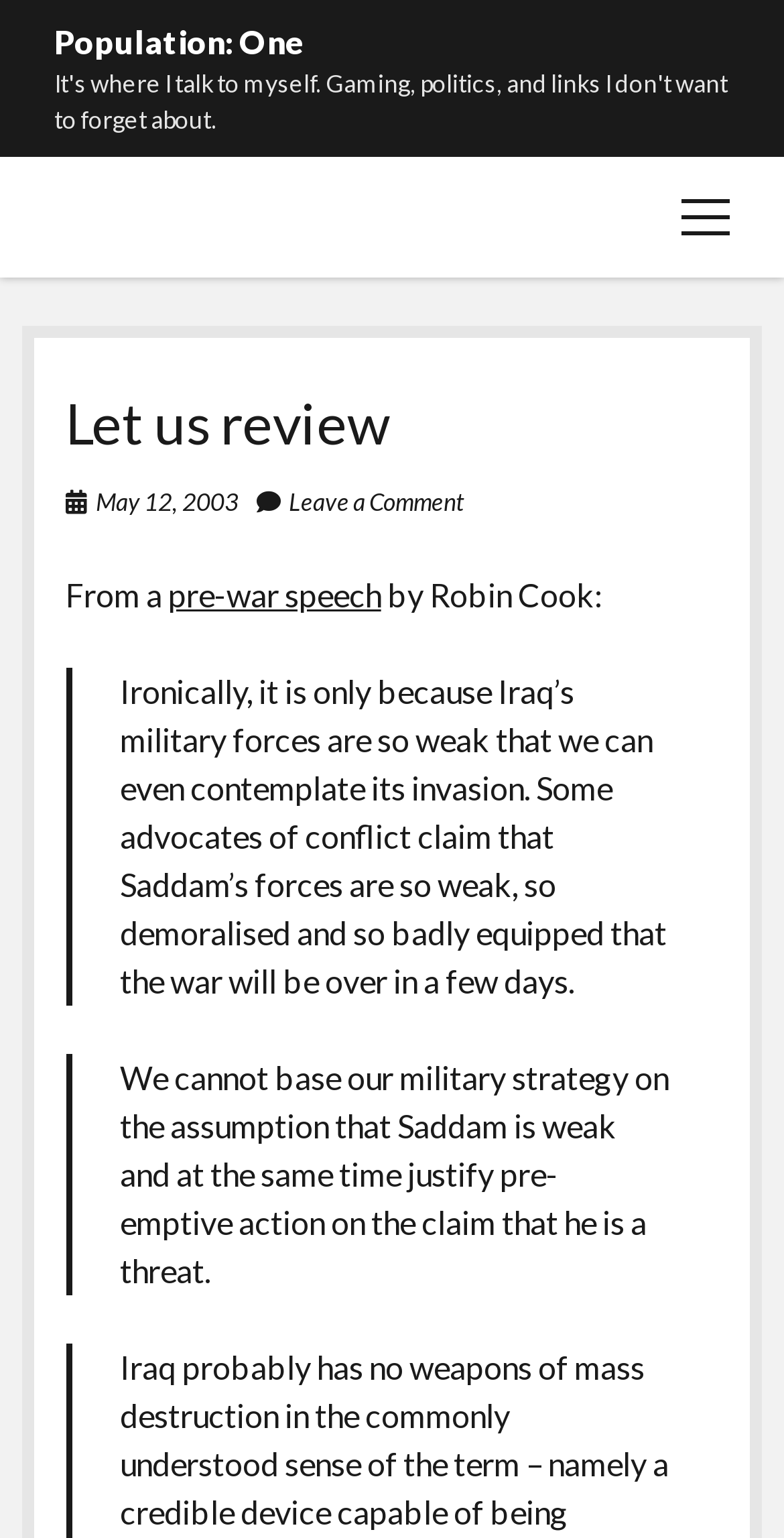Extract the primary heading text from the webpage.

Let us review